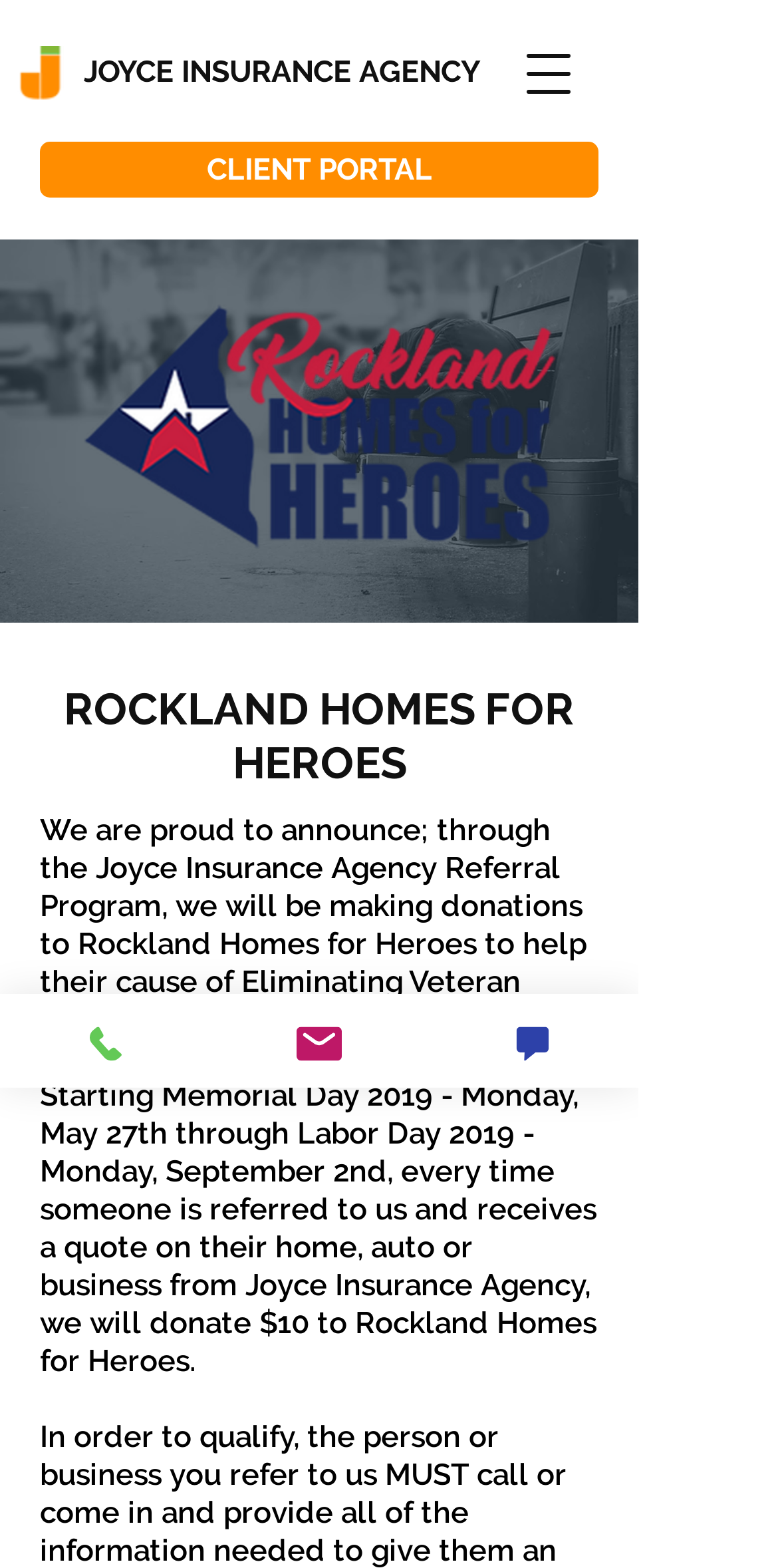What is the purpose of the referral program?
Answer the question with as much detail as you can, using the image as a reference.

I found the answer by reading the StaticText element that describes the referral program, which states that the program aims to help Rockland Homes for Heroes eliminate veteran homelessness.